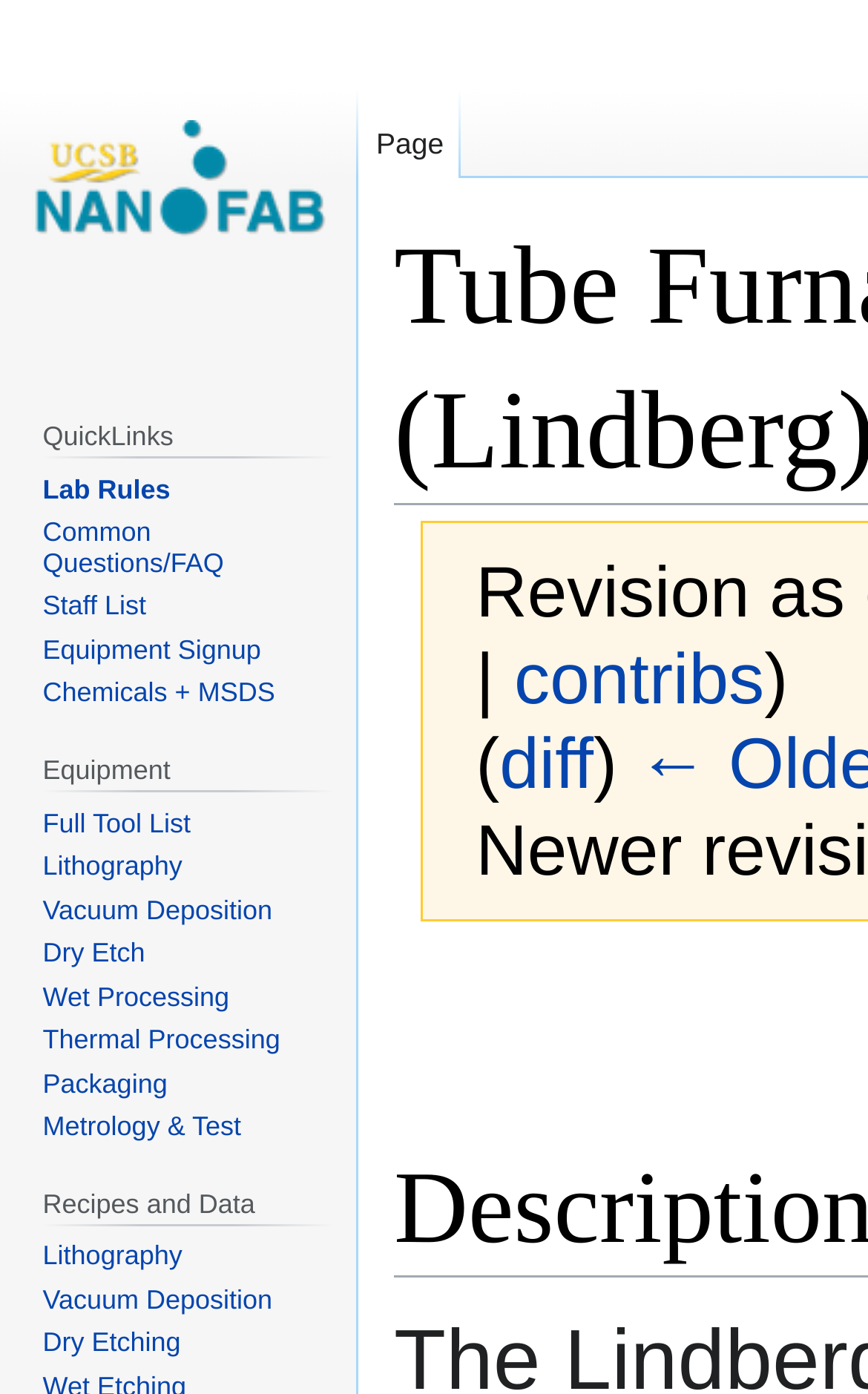Summarize the webpage with a detailed and informative caption.

The webpage is about Tube Furnace AlGaAs Oxidation (Lindberg) on the UCSB Nanofab Wiki. At the top, there is a title area with a static text, a link to "contribs", and another static text. Below this title area, there are two links, "Jump to navigation" and "Jump to search", positioned side by side.

On the left side, there are three main navigation sections: "Namespaces", "QuickLinks", and "Equipment". The "Namespaces" section has a single link, "Page", with a shortcut key. The "QuickLinks" section has a heading and five links: "Lab Rules", "Common Questions/FAQ", "Staff List", "Equipment Signup", and "Chemicals + MSDS". The "Equipment" section has a heading and nine links: "Full Tool List", "Lithography", "Vacuum Deposition", "Dry Etch", "Wet Processing", "Thermal Processing", "Packaging", "Metrology & Test", and another "Lithography" link.

At the bottom left, there is a heading "Recipes and Data" with three links: "Lithography", "Vacuum Deposition", and "Dry Etching". On the top left, there is a link "Visit the main page".